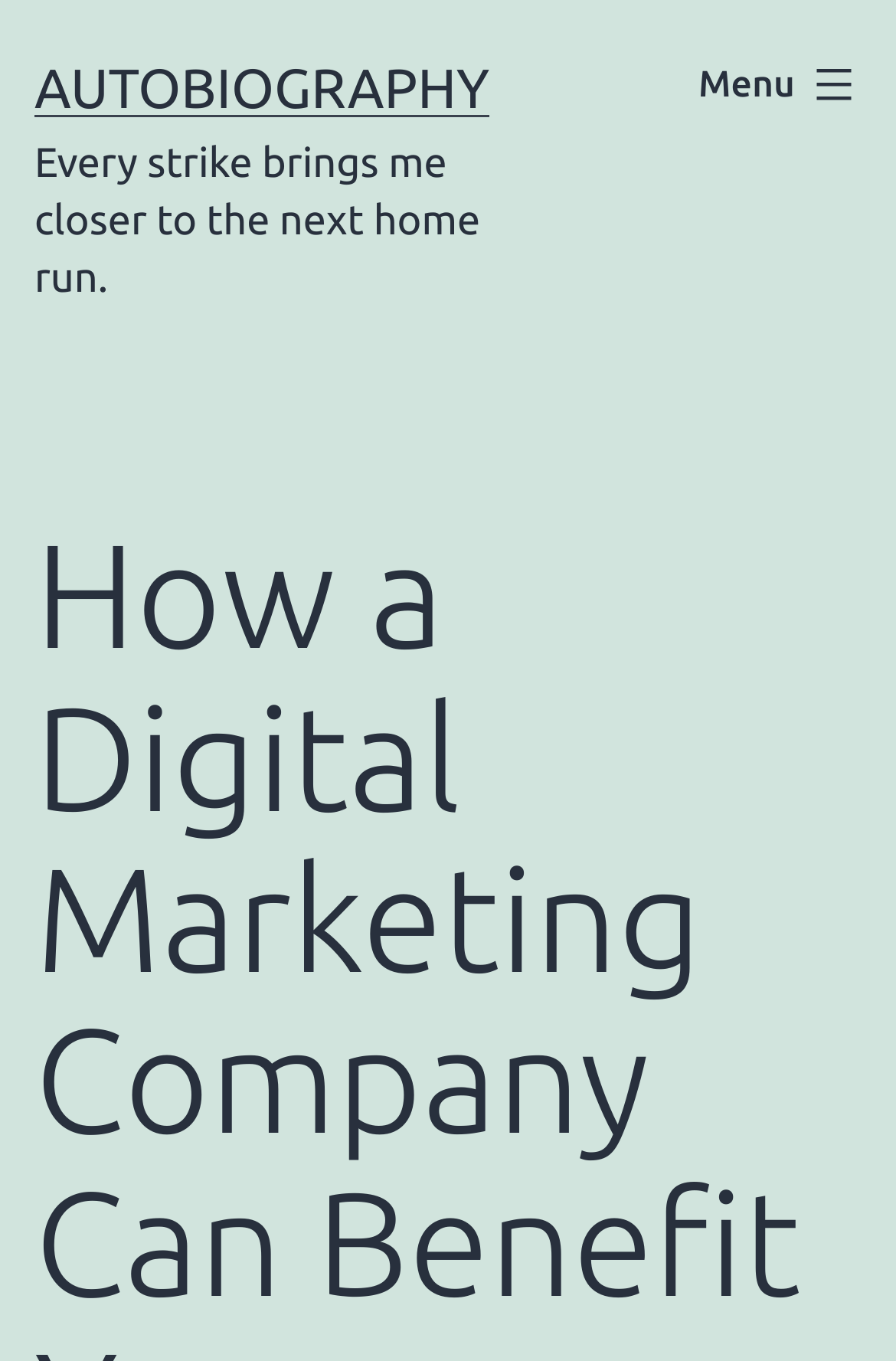Using the description "Autobiography", predict the bounding box of the relevant HTML element.

[0.038, 0.041, 0.546, 0.087]